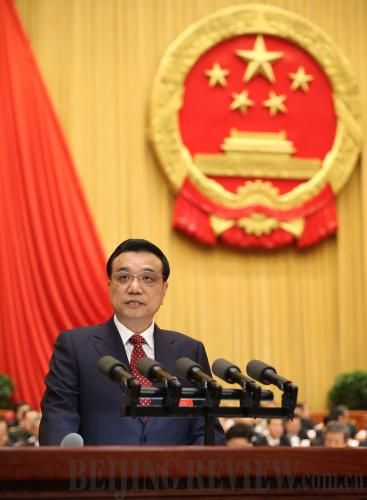What is the speaker wearing?
Please use the image to deliver a detailed and complete answer.

The speaker is dressed in a formal suit, which suggests a sense of professionalism and respect for the occasion, emphasizing the significance of the moment.